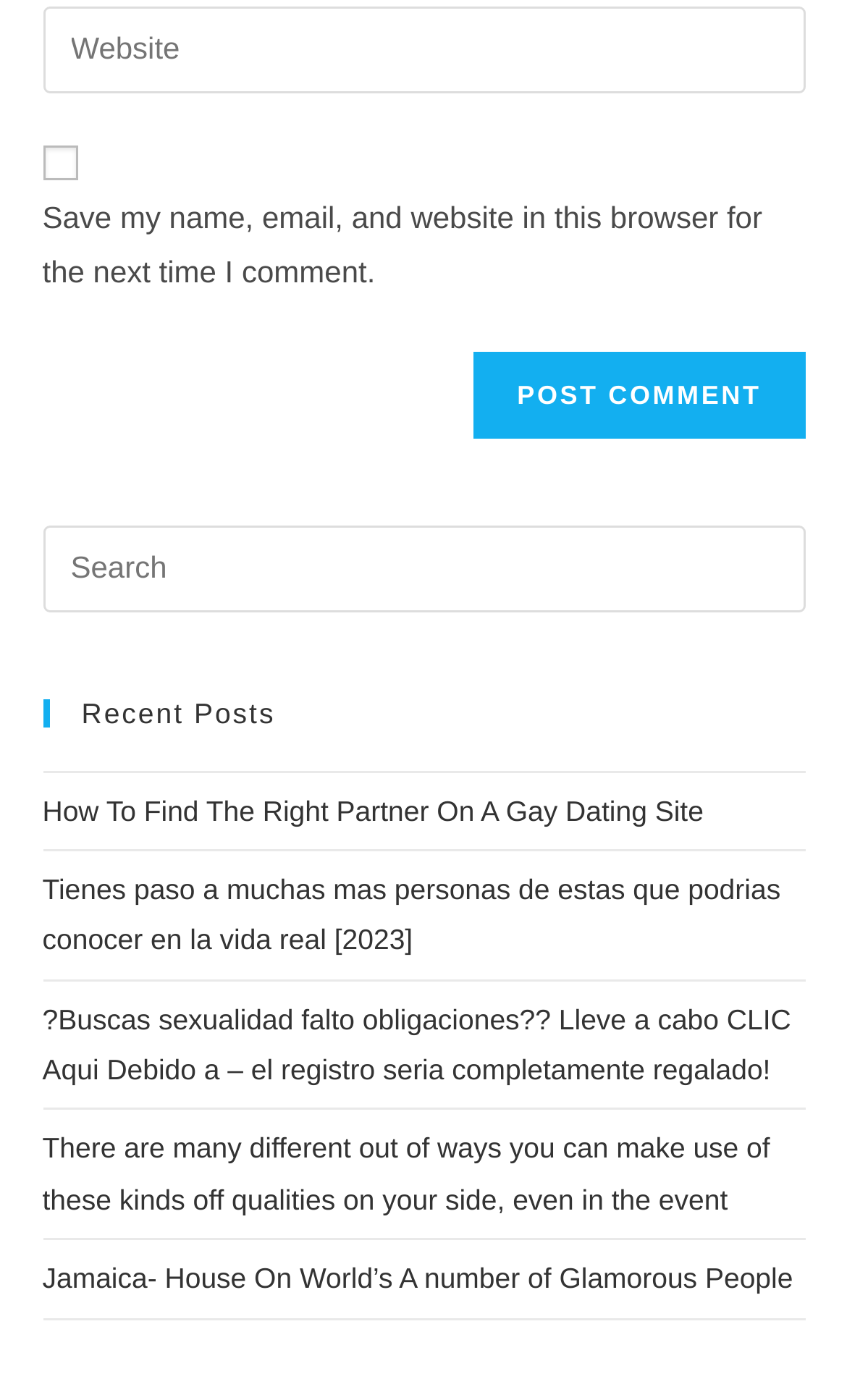Please provide the bounding box coordinates for the element that needs to be clicked to perform the instruction: "Enter a website URL". The coordinates must consist of four float numbers between 0 and 1, formatted as [left, top, right, bottom].

[0.05, 0.005, 0.95, 0.067]